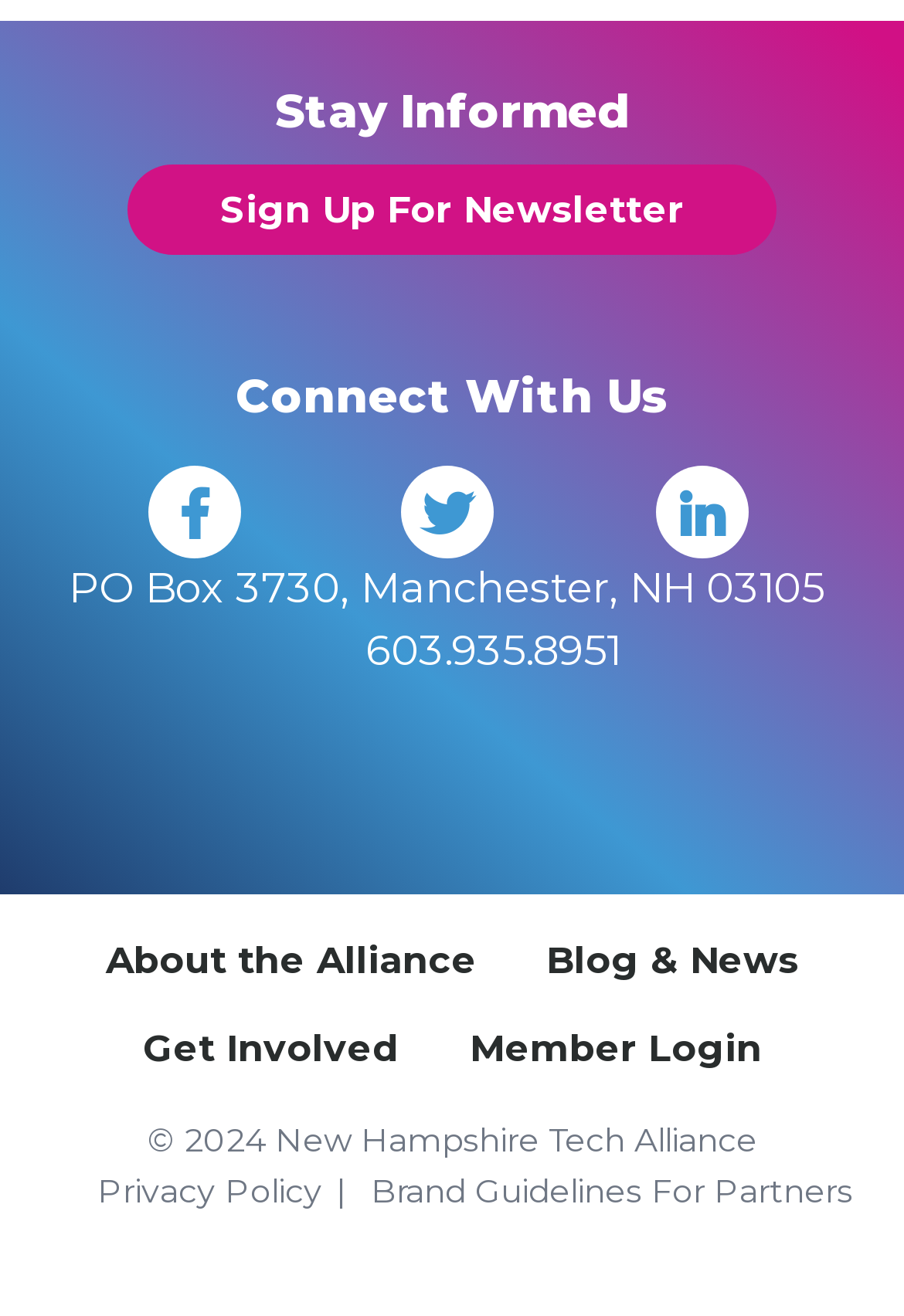Find the coordinates for the bounding box of the element with this description: "title="Facebook"".

[0.164, 0.353, 0.267, 0.424]